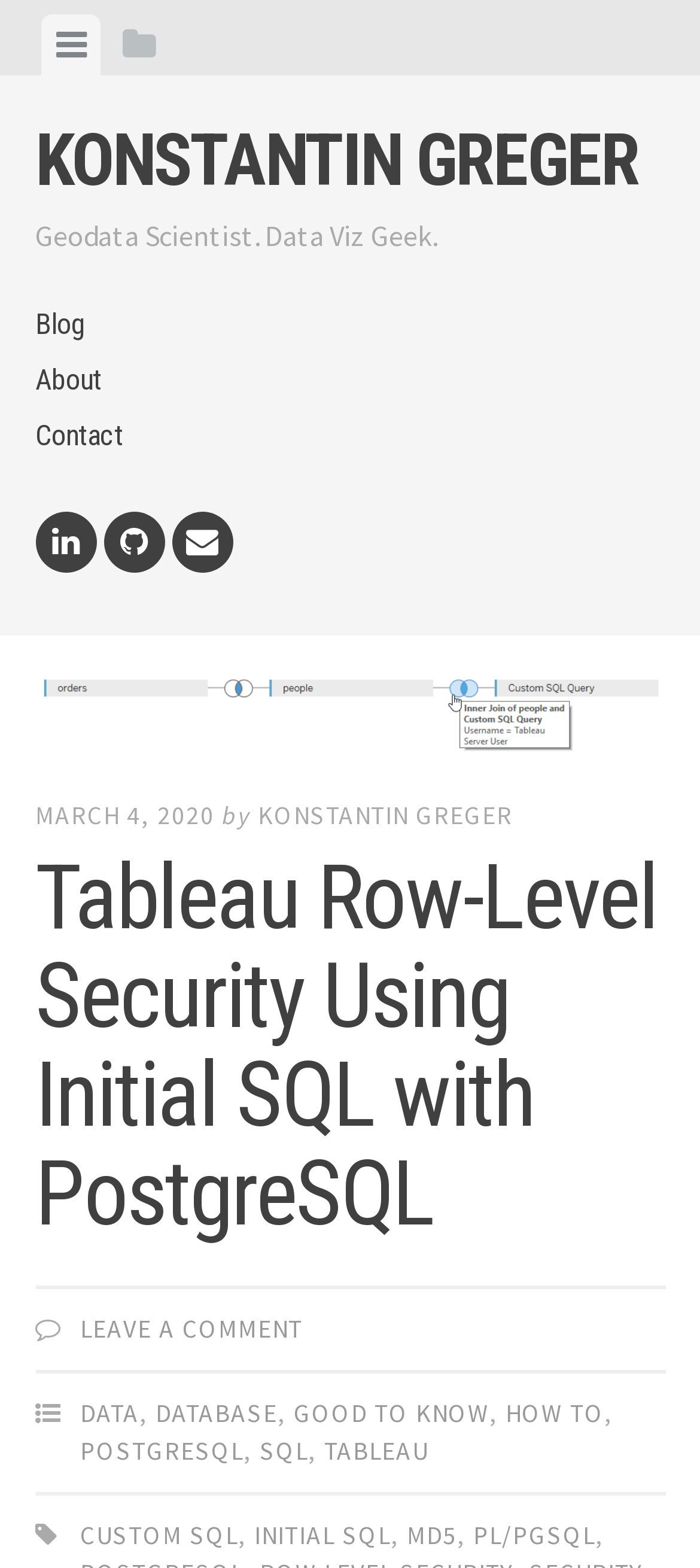Please find and report the bounding box coordinates of the element to click in order to perform the following action: "check events". The coordinates should be expressed as four float numbers between 0 and 1, in the format [left, top, right, bottom].

None